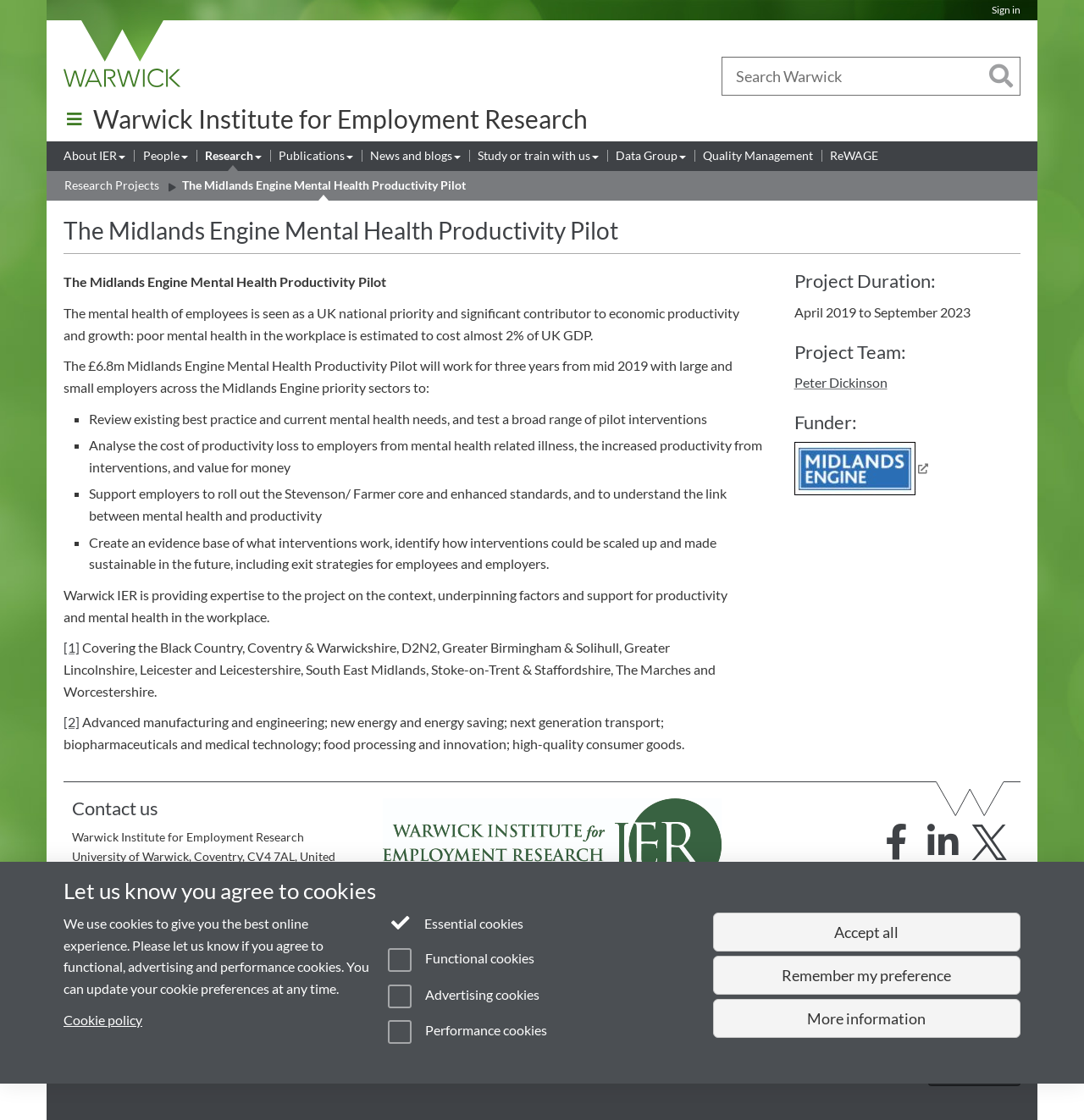Please provide a comprehensive response to the question based on the details in the image: What is the duration of the project?

I found the answer by looking at the section of the webpage labeled 'Project Duration:', which states that the project will run from April 2019 to September 2023.